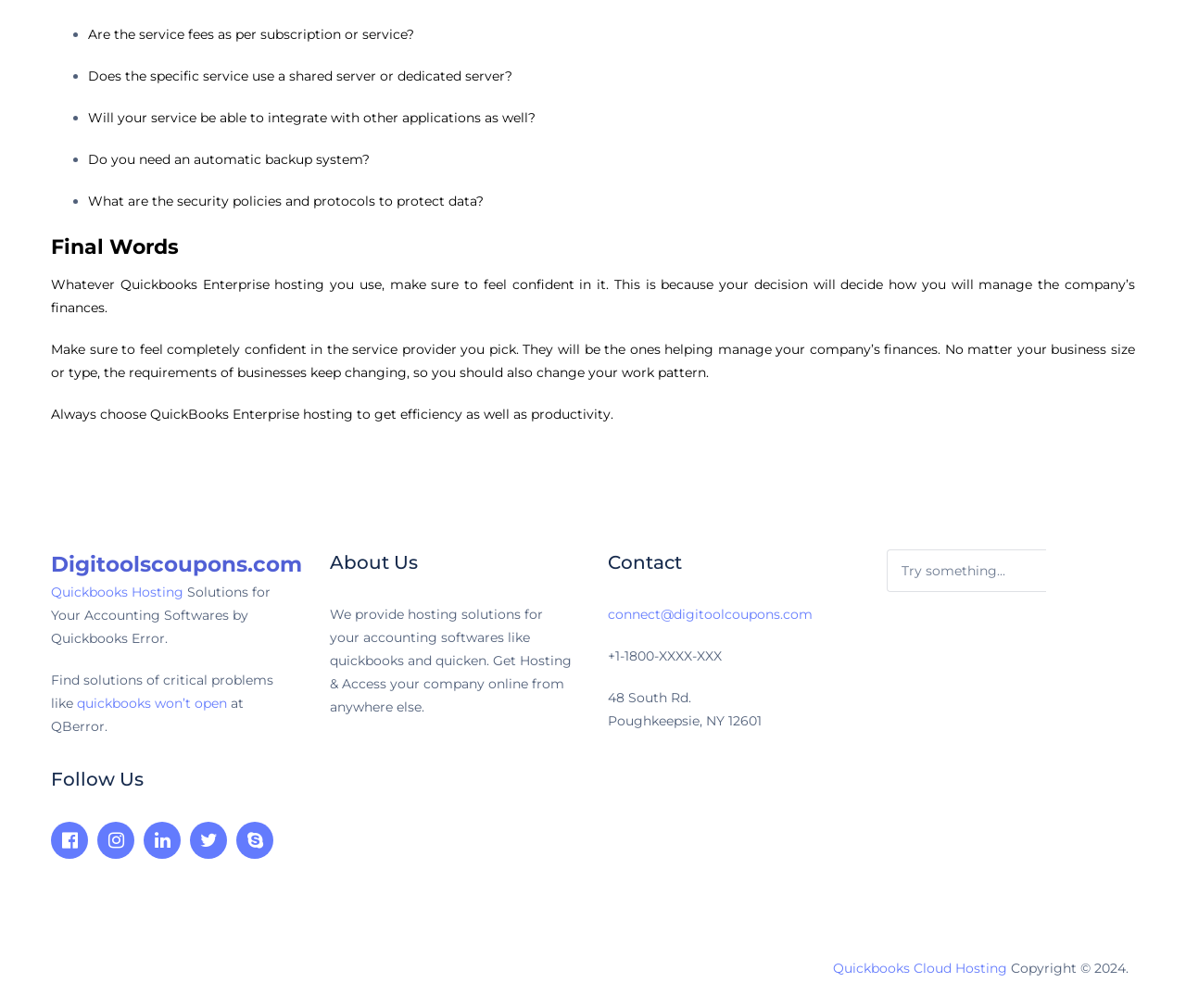What is the purpose of the search bar?
Using the information from the image, answer the question thoroughly.

The search bar is located at the bottom of the webpage, and it is likely used to search for specific hosting solutions or services related to Quickbooks, as the webpage provides hosting solutions for accounting software like Quickbooks.